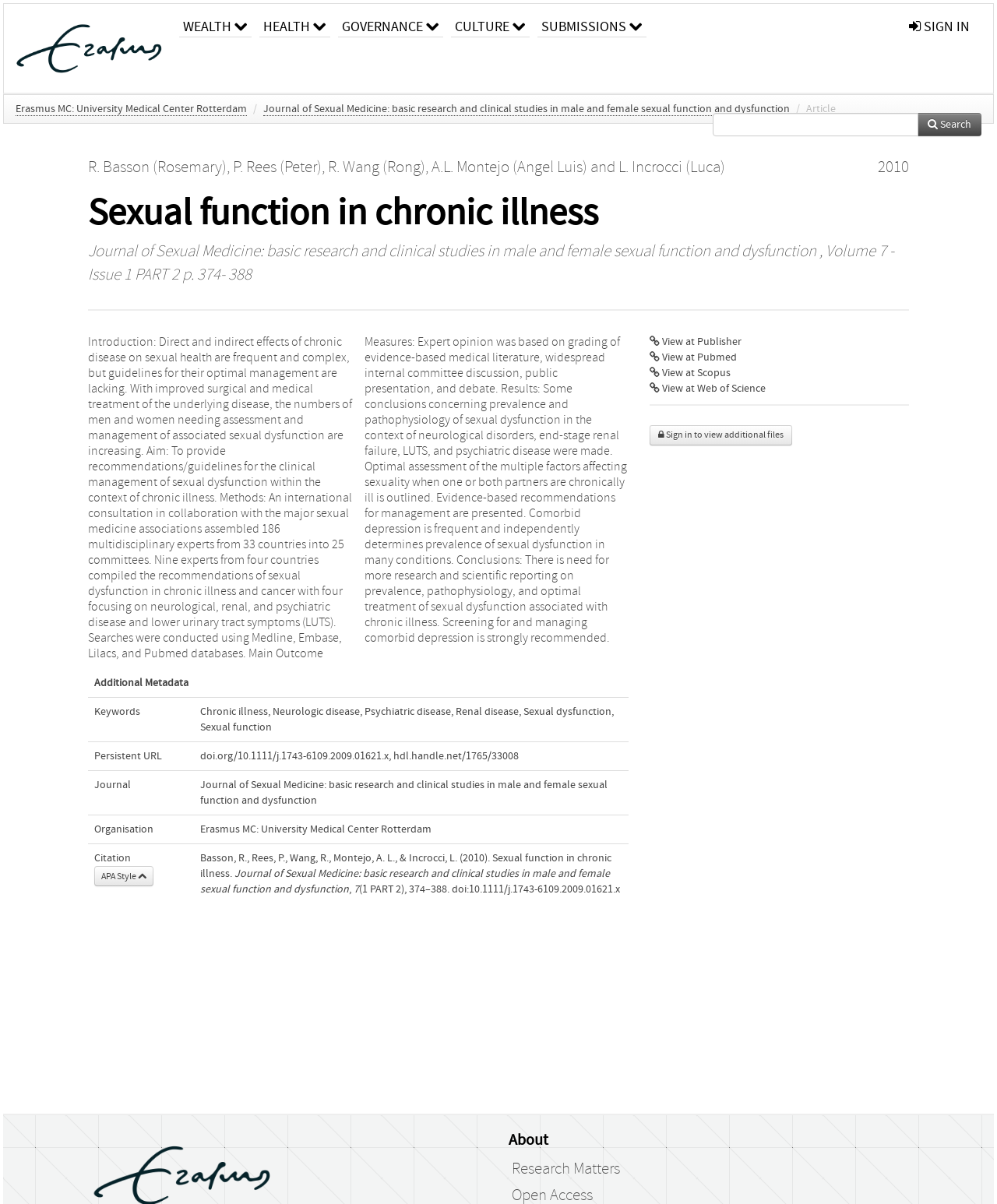Indicate the bounding box coordinates of the element that needs to be clicked to satisfy the following instruction: "Explore the Fitness Challenge". The coordinates should be four float numbers between 0 and 1, i.e., [left, top, right, bottom].

None